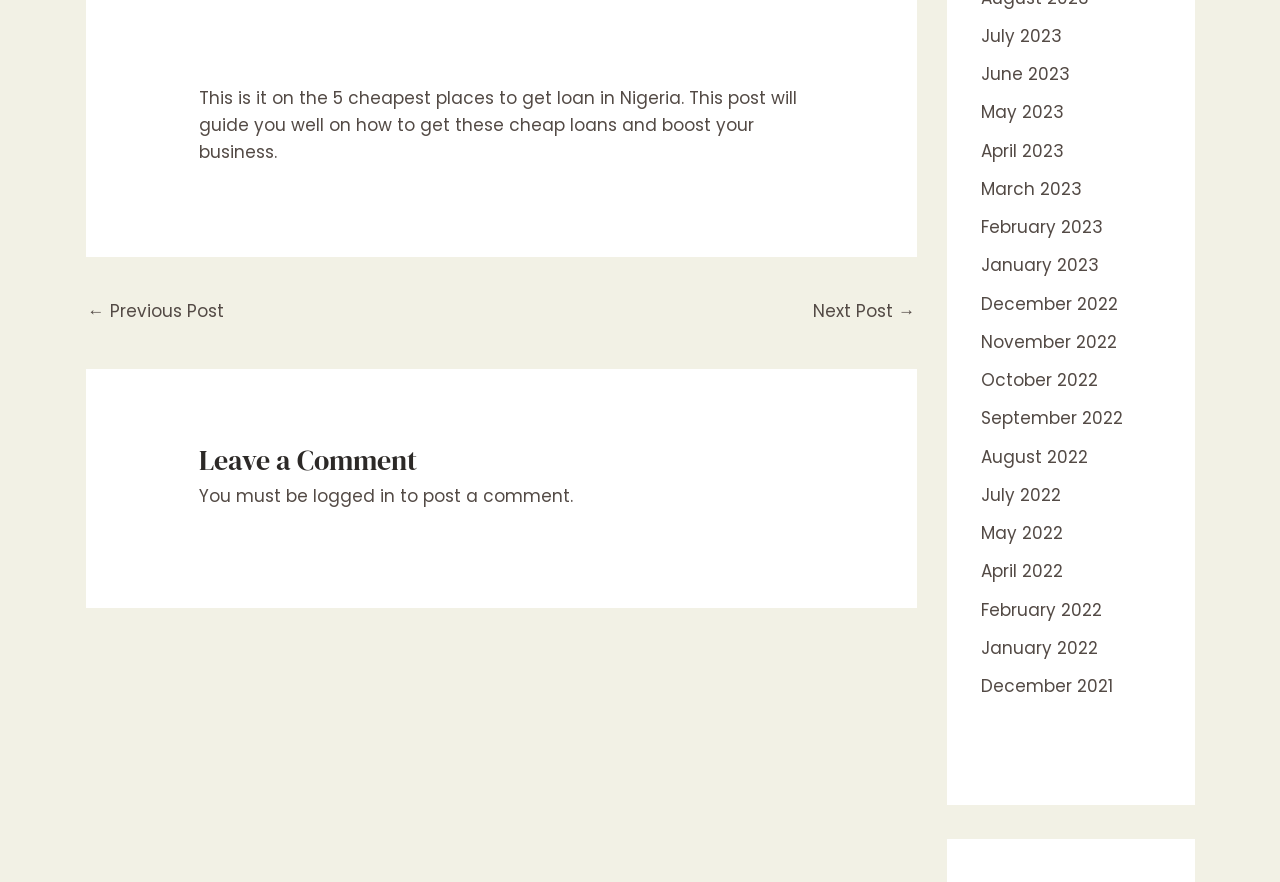How many months are listed in the archive?
Examine the screenshot and reply with a single word or phrase.

15